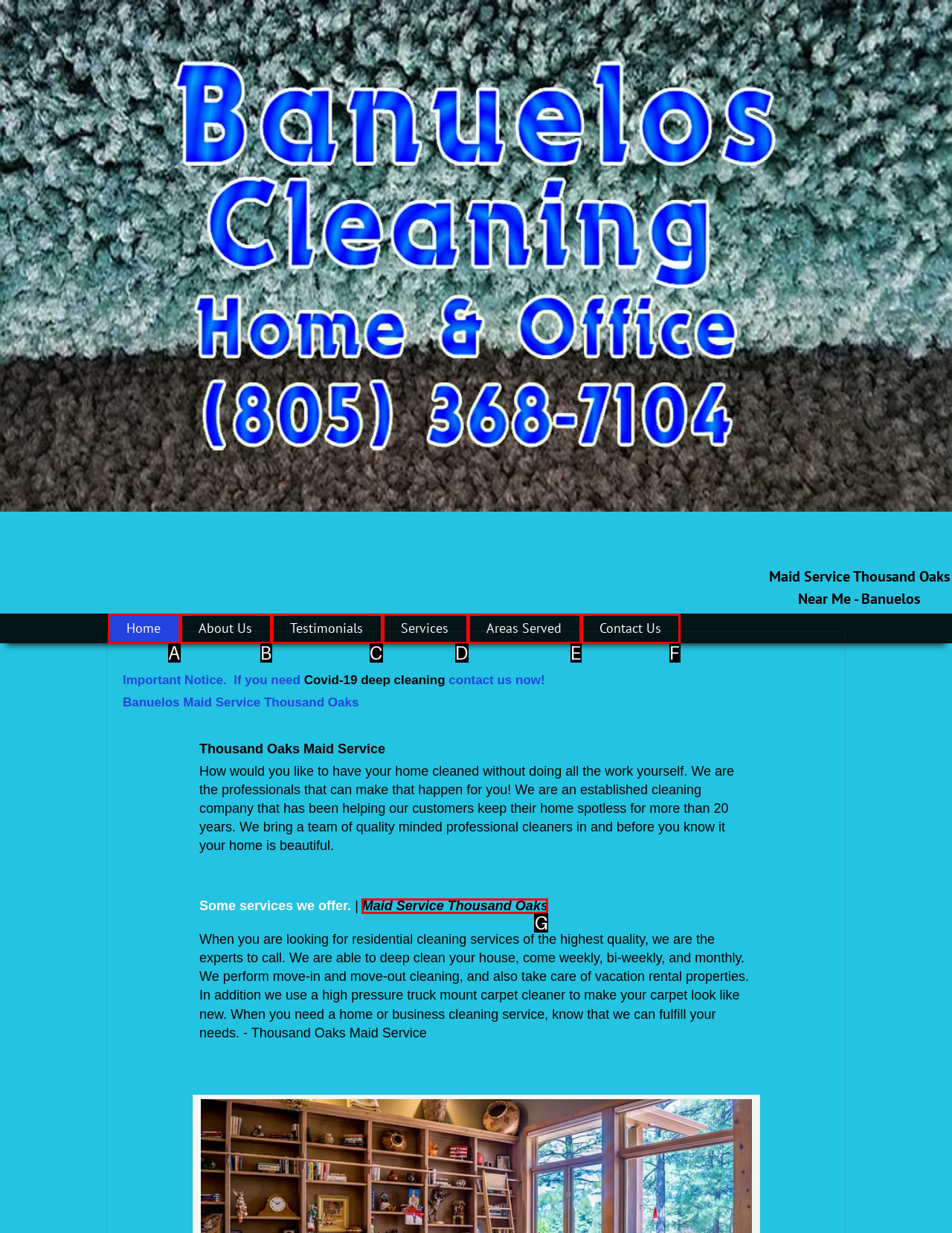From the given choices, identify the element that matches: Areas Served
Answer with the letter of the selected option.

E